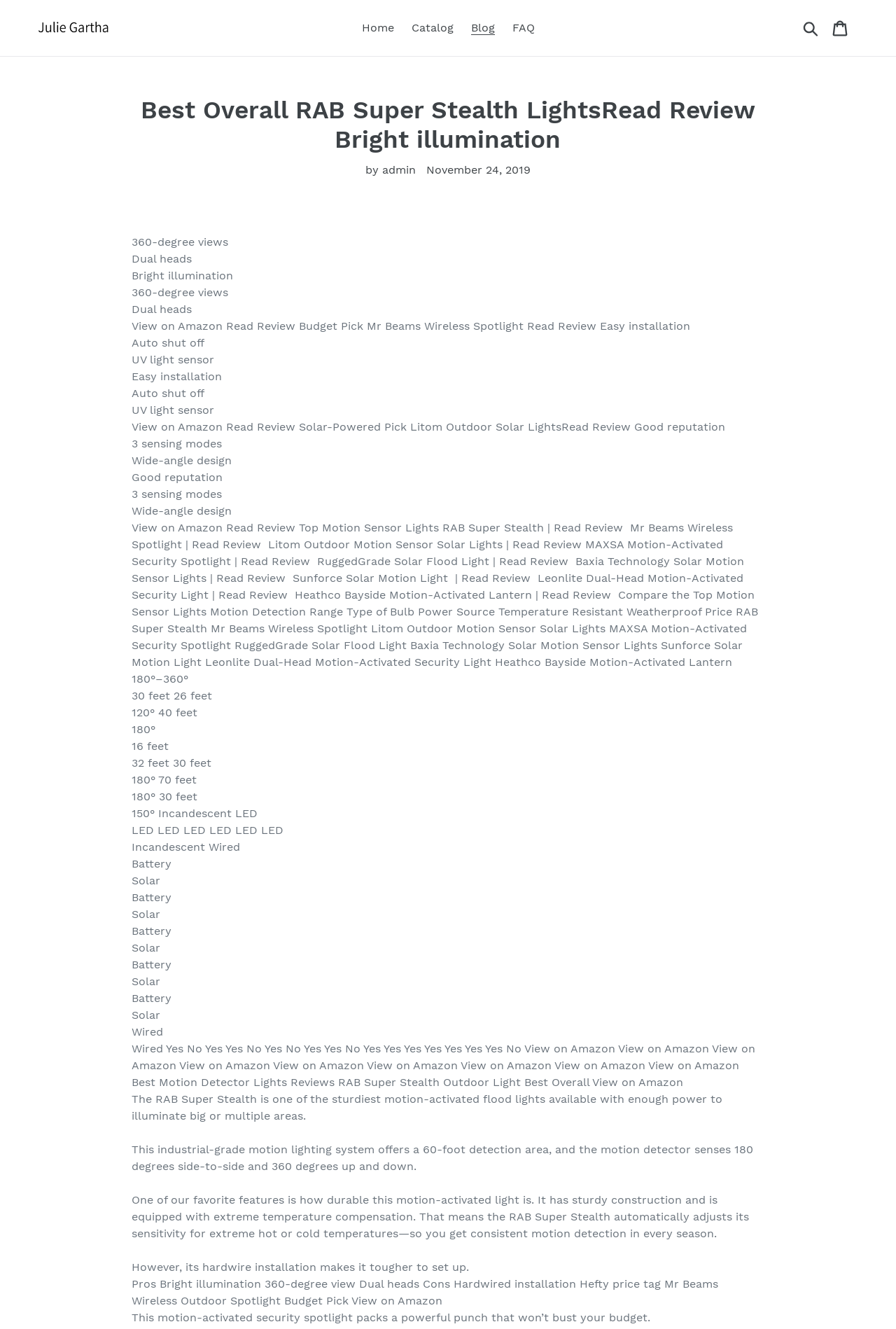Find the bounding box of the UI element described as follows: "Reviews 1".

None